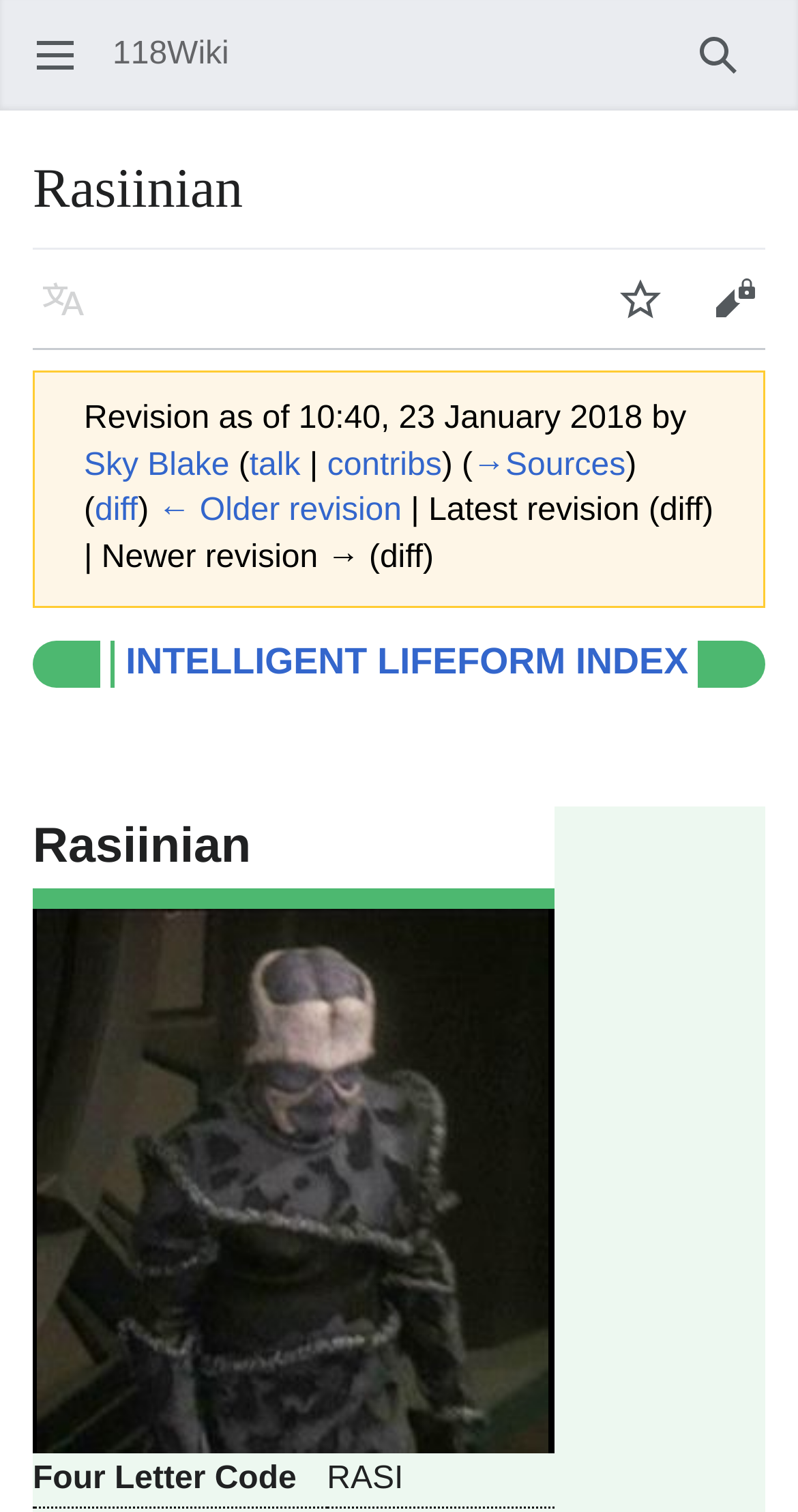Please identify the coordinates of the bounding box that should be clicked to fulfill this instruction: "Edit the page".

[0.862, 0.167, 0.979, 0.229]